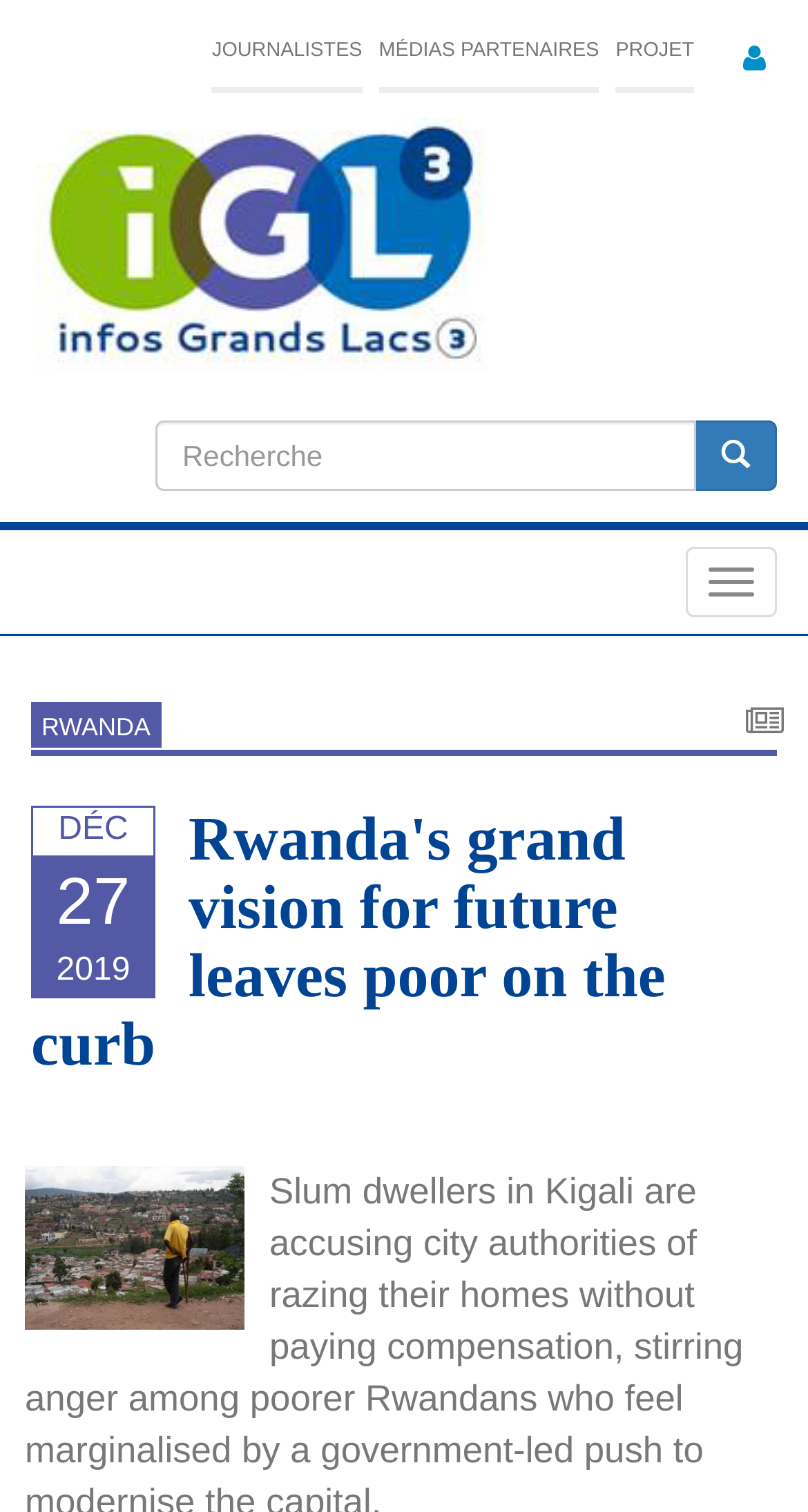Please identify the bounding box coordinates of the area I need to click to accomplish the following instruction: "Go to Accueil page".

[0.038, 0.078, 0.603, 0.245]